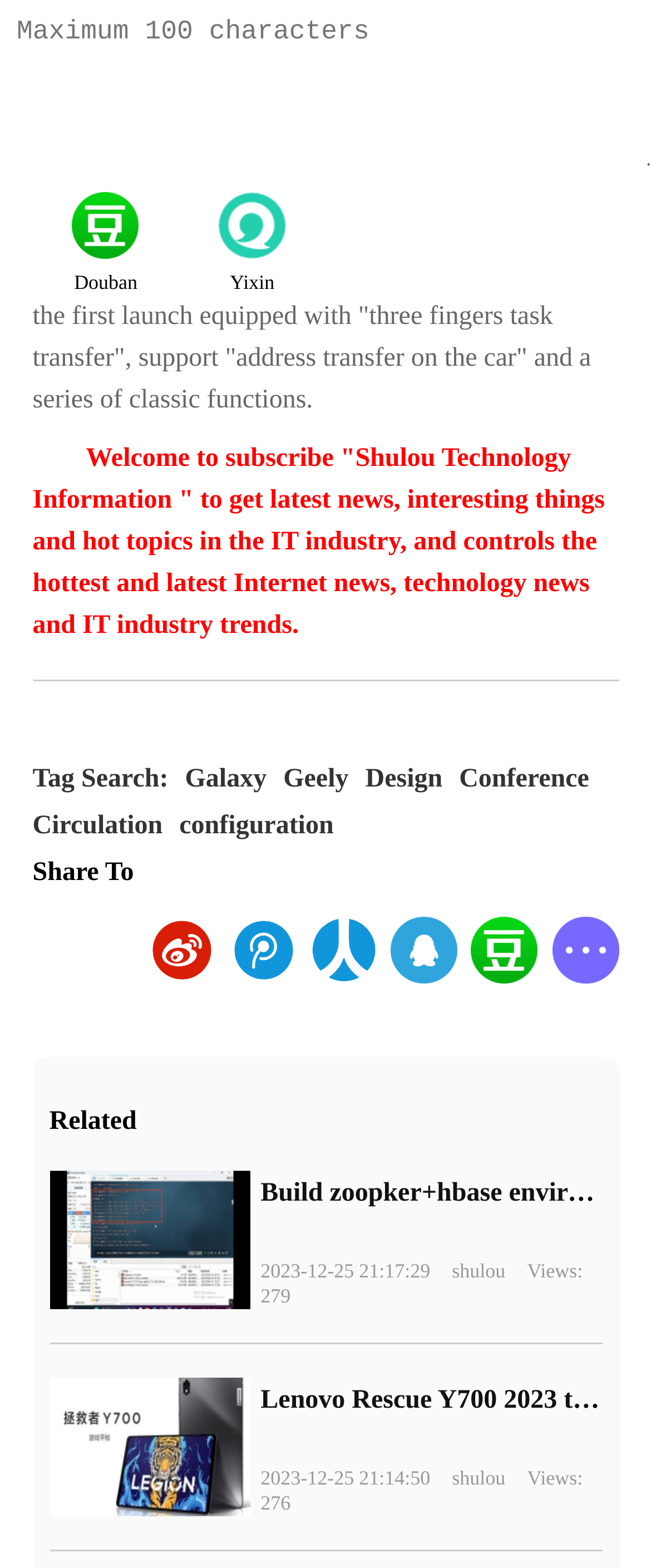What is the author of the first article? Look at the image and give a one-word or short phrase answer.

shulou